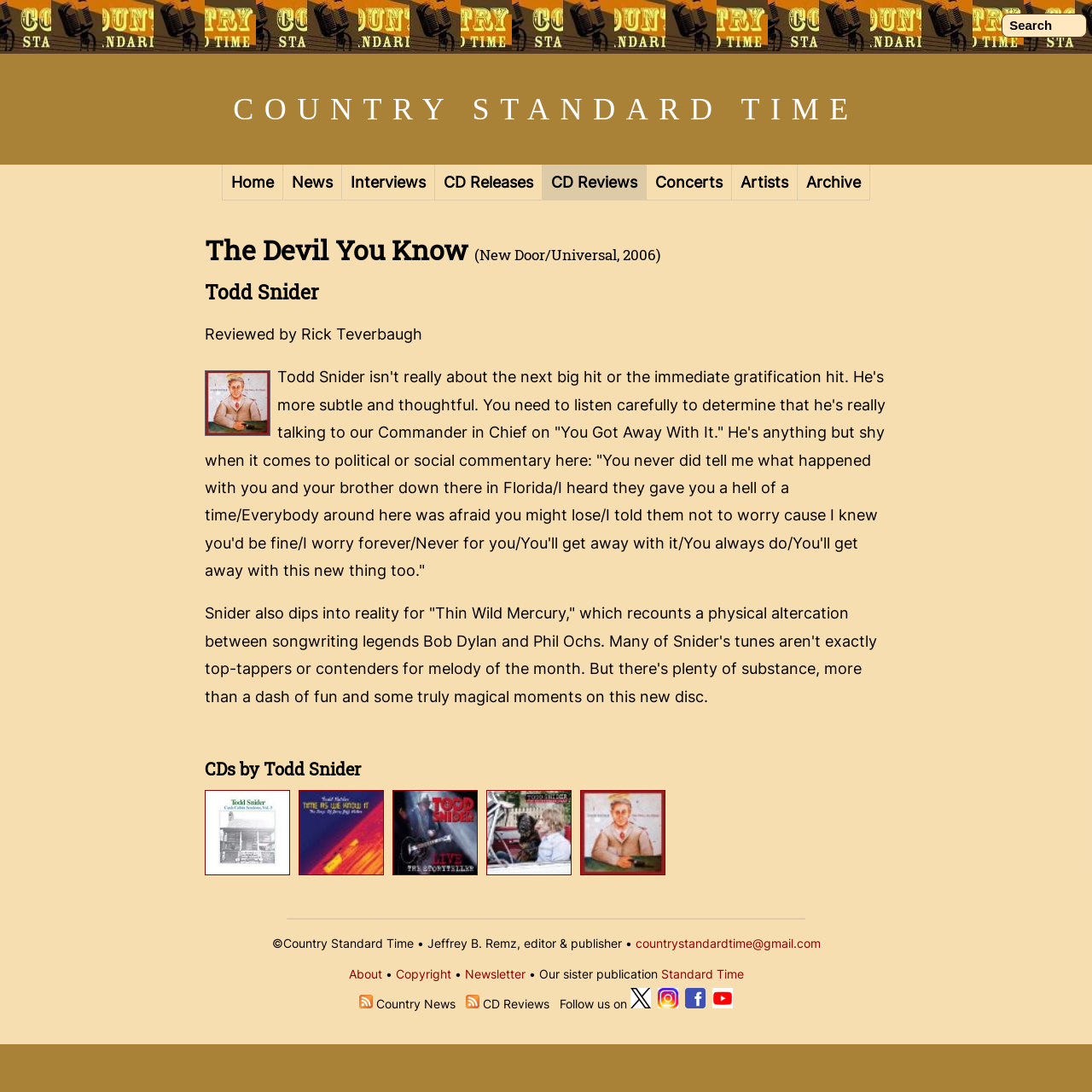Based on the image, give a detailed response to the question: Who wrote the album review?

The author of the album review is Rick Teverbaugh, which is mentioned in the static text 'Reviewed by Rick Teverbaugh'.